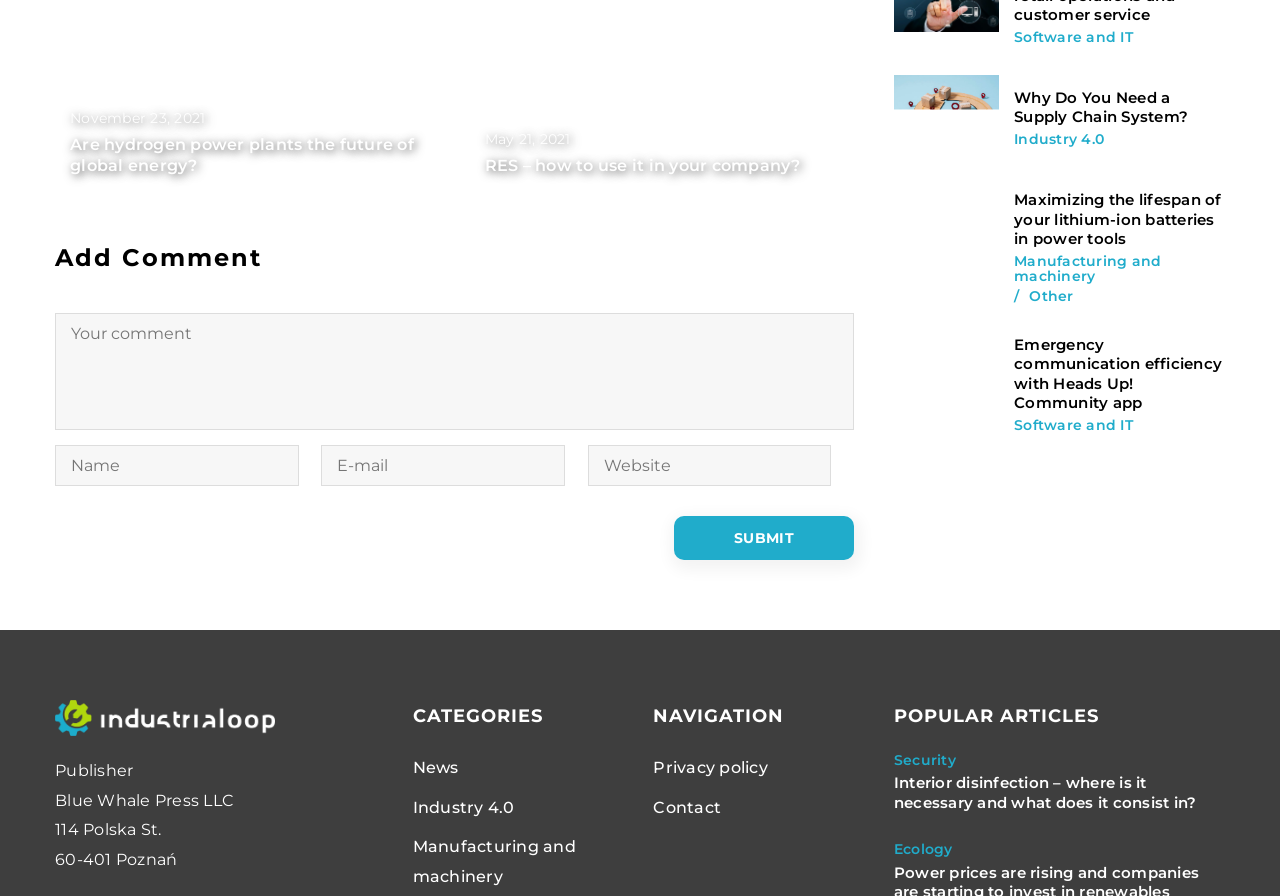Please answer the following question using a single word or phrase: What is the name of the publisher?

Blue Whale Press LLC